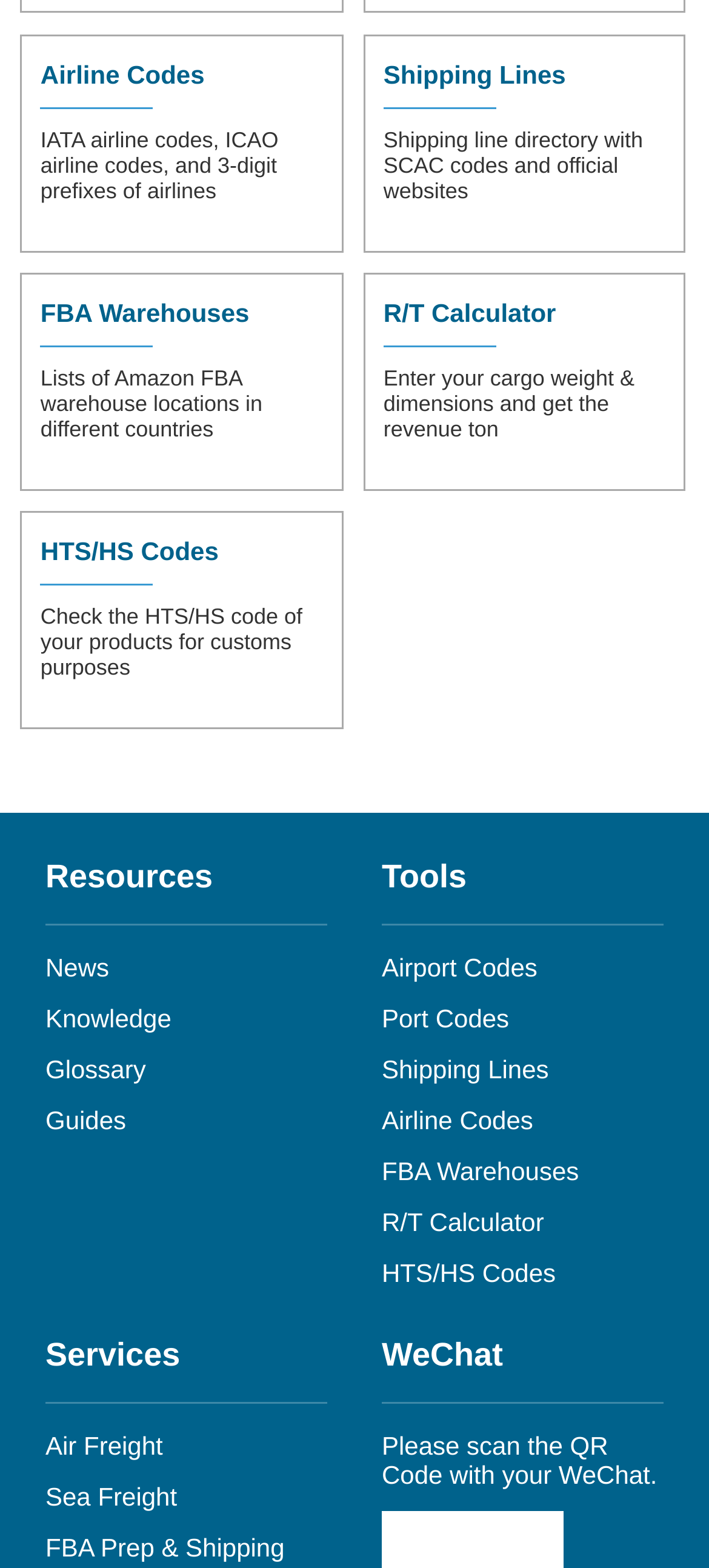Please answer the following question using a single word or phrase: 
How many types of freight services are offered?

3